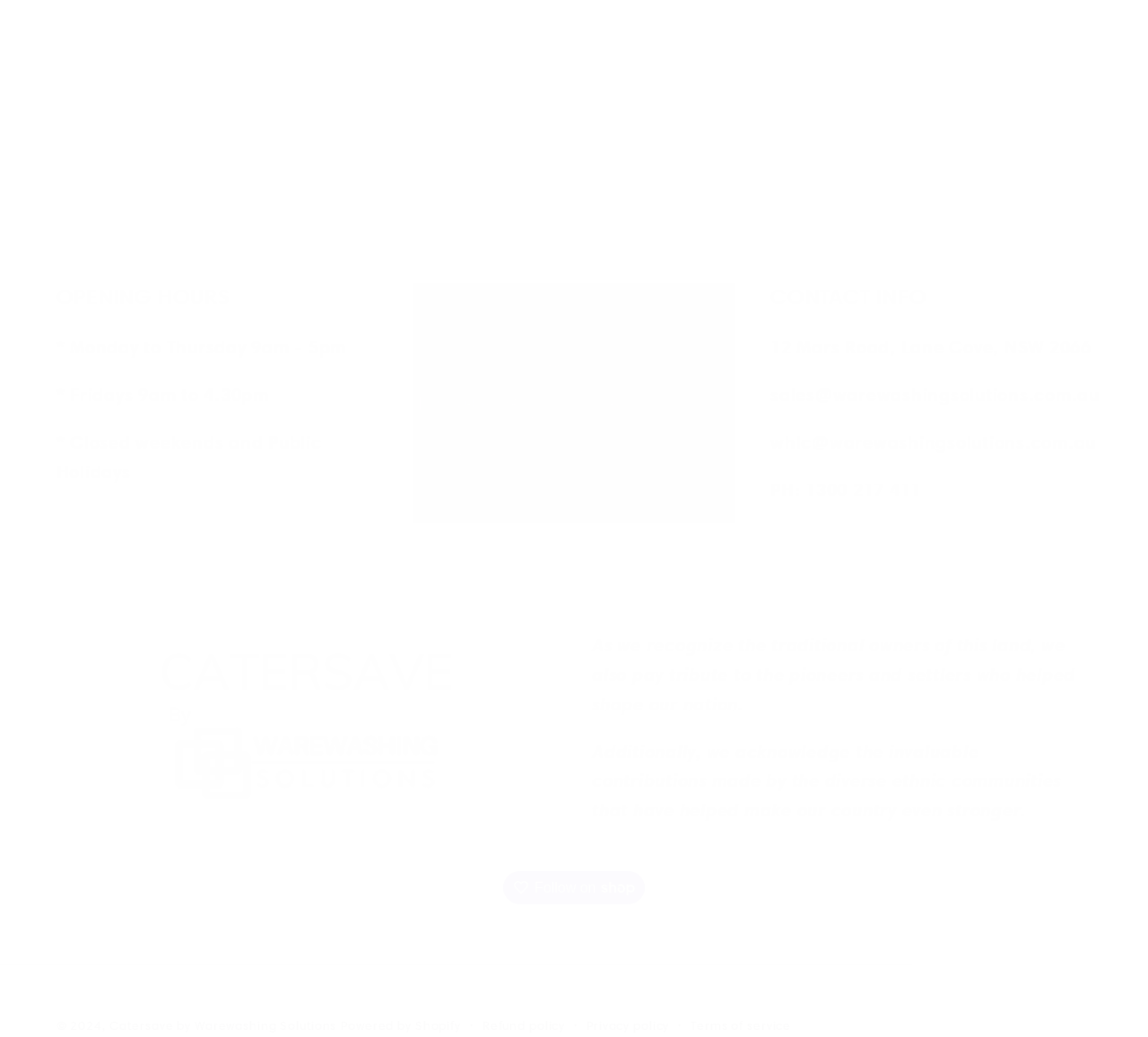What is the phone number listed?
Based on the image, respond with a single word or phrase.

1300 217 411